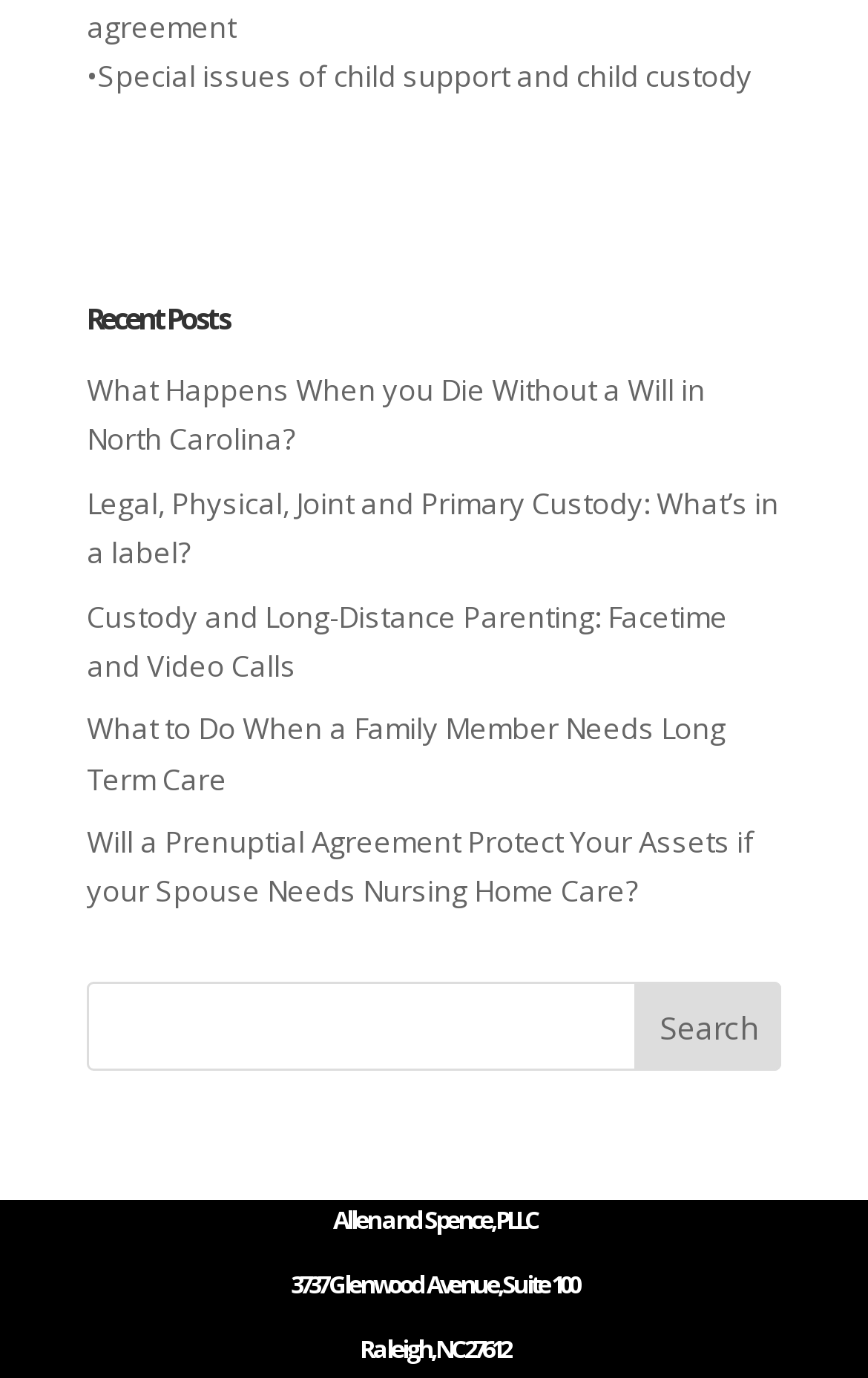Respond with a single word or phrase to the following question:
What type of law firm is Allen and Spence, PLLC?

Family law